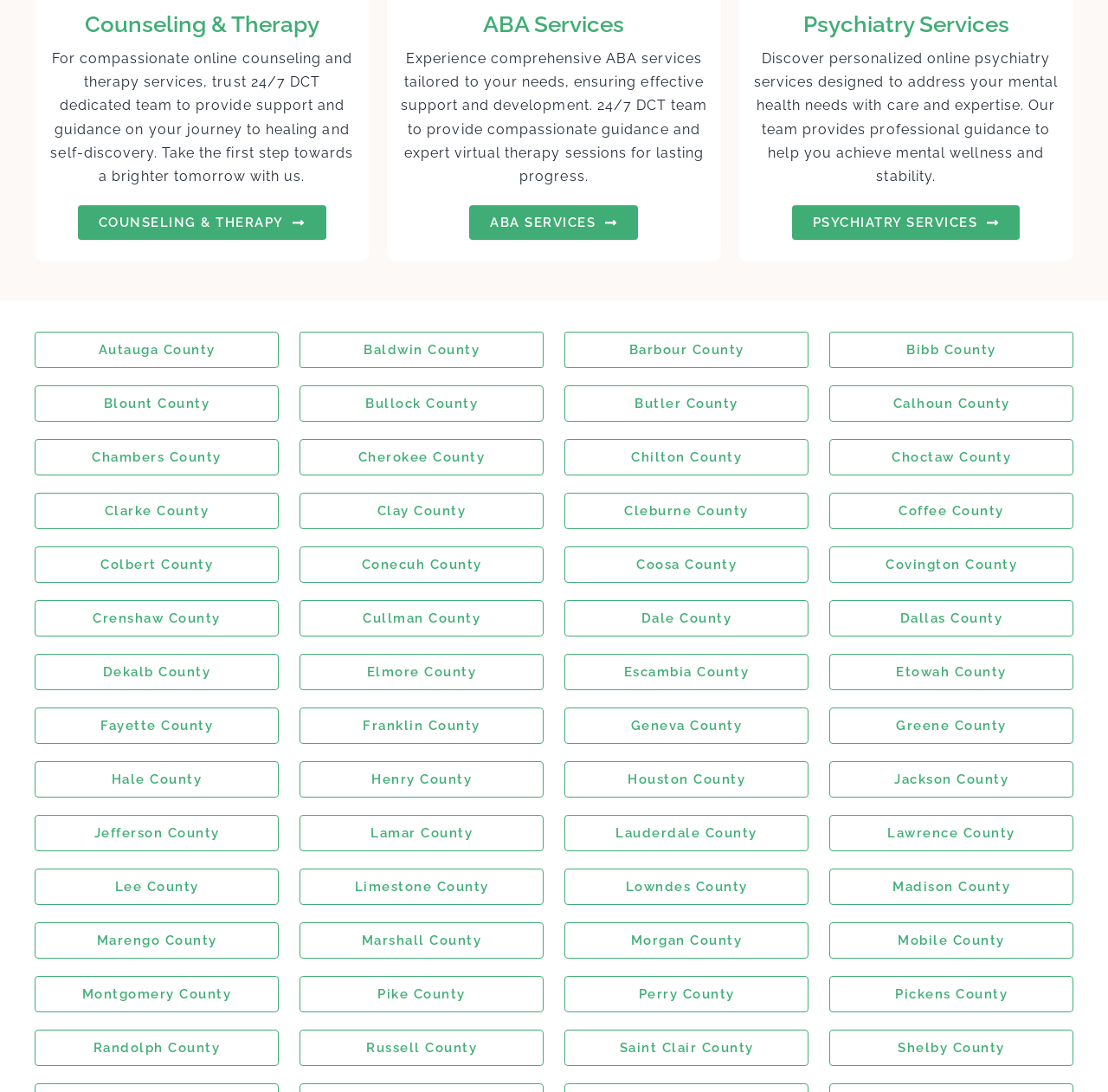Determine the bounding box for the described UI element: "jackson County".

[0.748, 0.697, 0.969, 0.73]